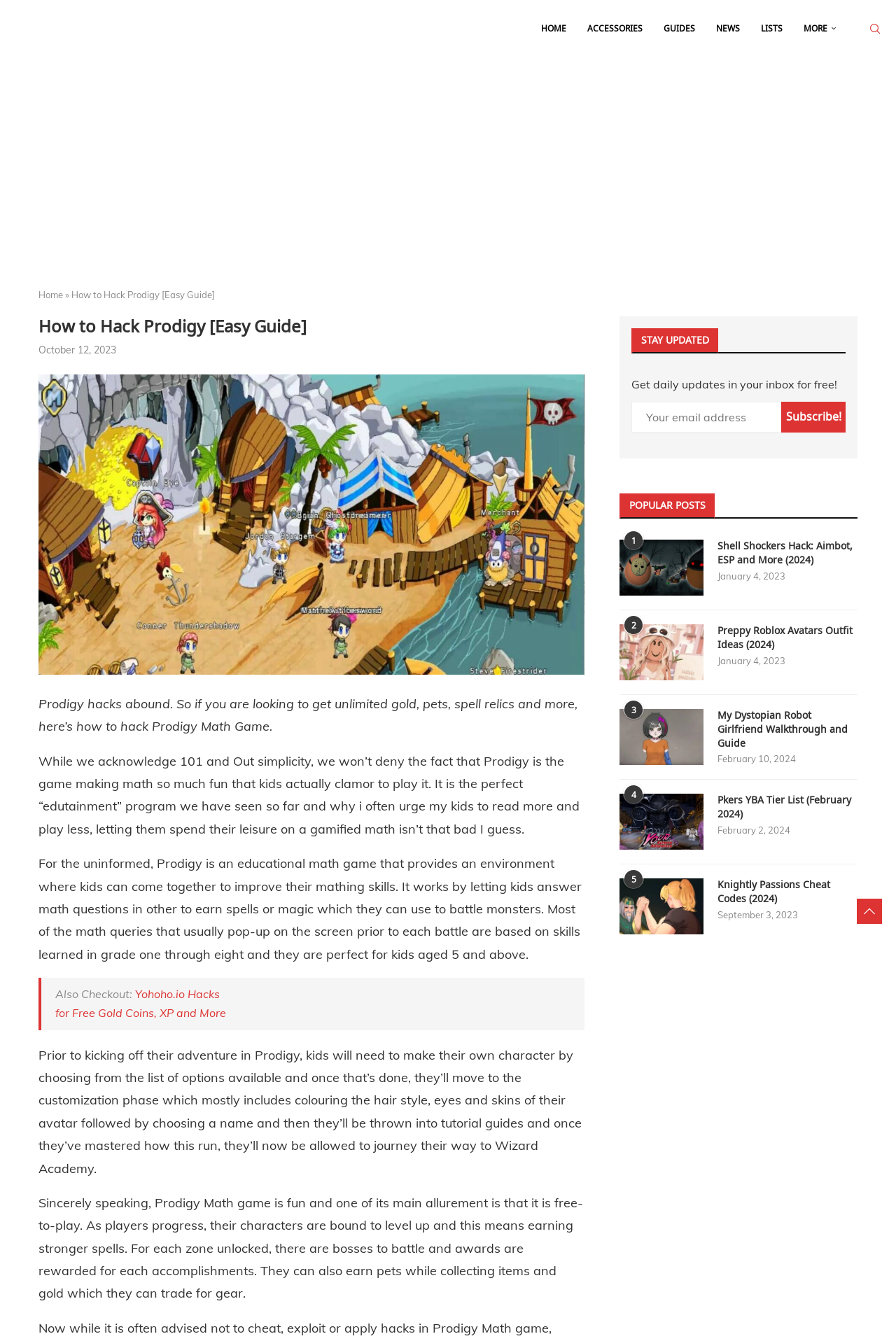Please identify the bounding box coordinates for the region that you need to click to follow this instruction: "Subscribe to the newsletter".

[0.872, 0.3, 0.944, 0.323]